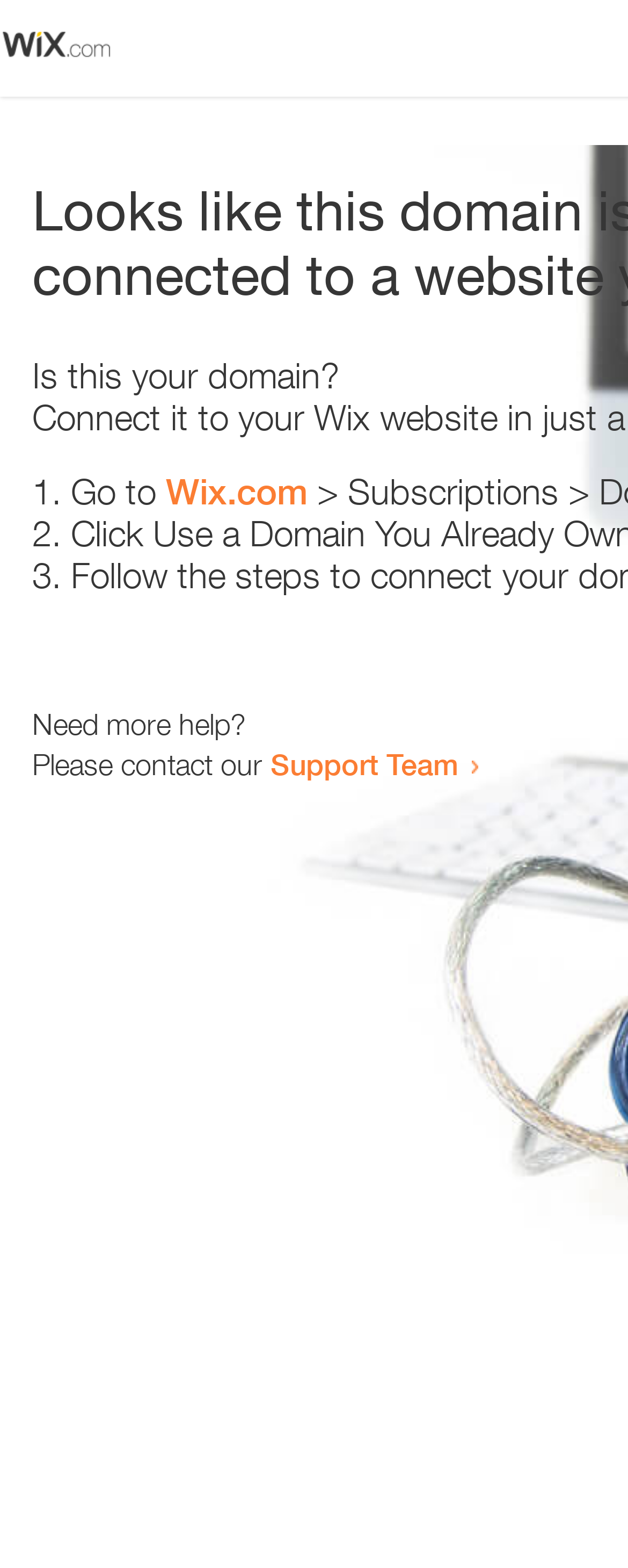Please give a short response to the question using one word or a phrase:
What is the website suggested to visit?

Wix.com